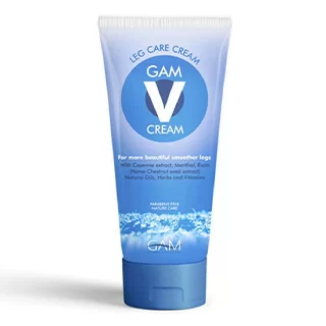With reference to the image, please provide a detailed answer to the following question: What is the shape of the brand name logo?

The brand name 'GAM V CREAM' is displayed prominently on the front of the tube inside a bold blue circle, which suggests a focus on skin health and beauty.